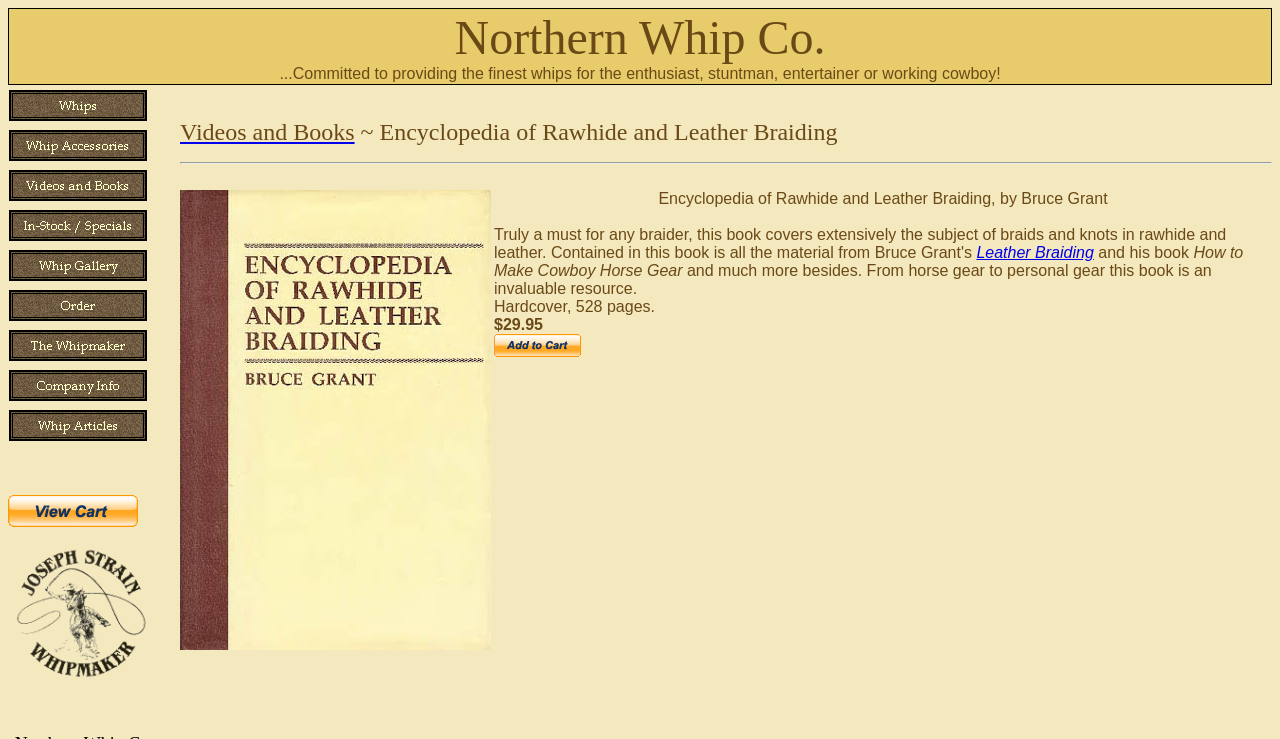What is the name of the company?
Refer to the image and provide a one-word or short phrase answer.

Northern Whip Co.